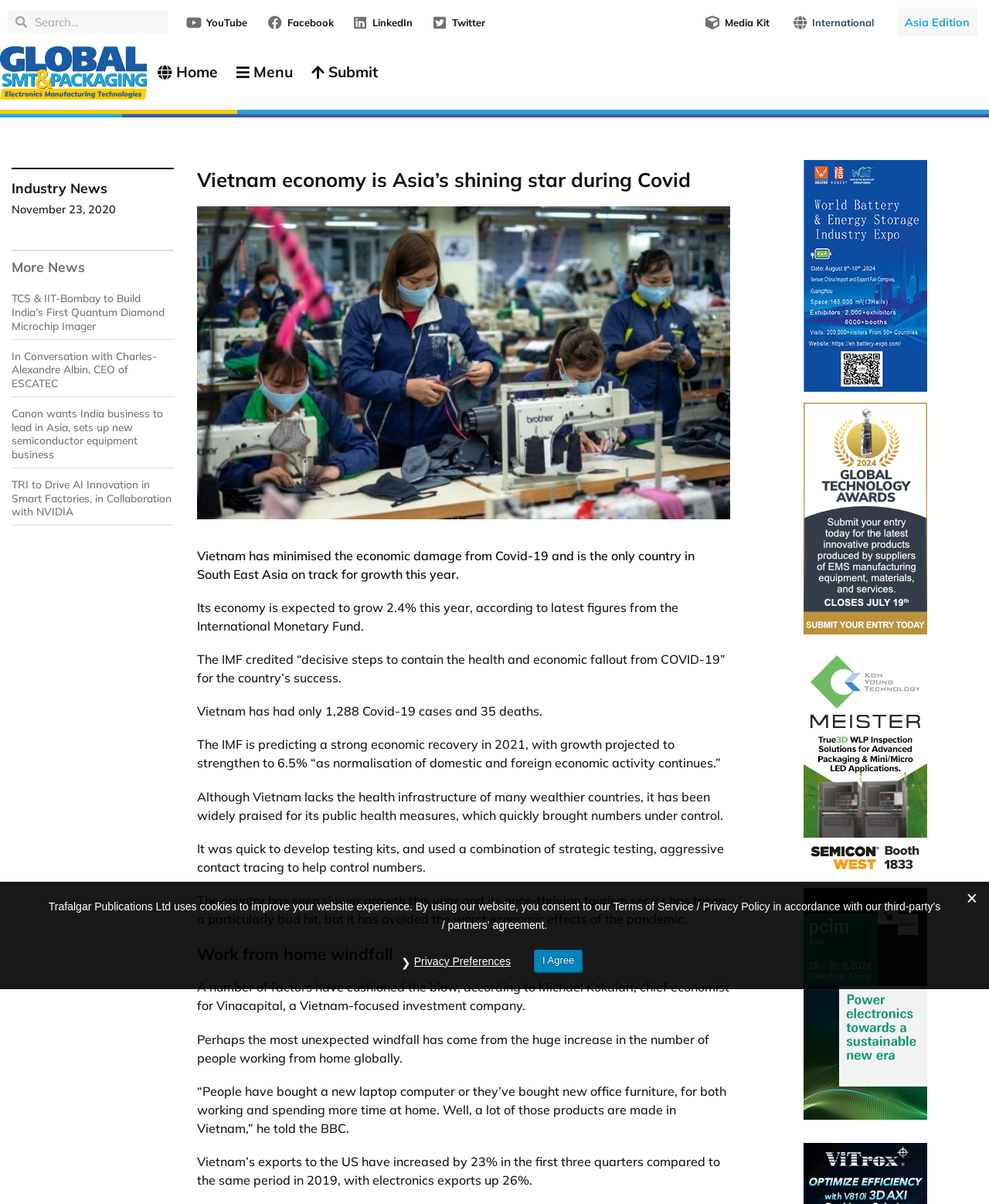What is the name of the event mentioned in the webpage?
Provide a detailed and well-explained answer to the question.

Based on the webpage content, specifically the link 'World Battery Expo', we can identify the name of the event as World Battery Expo.